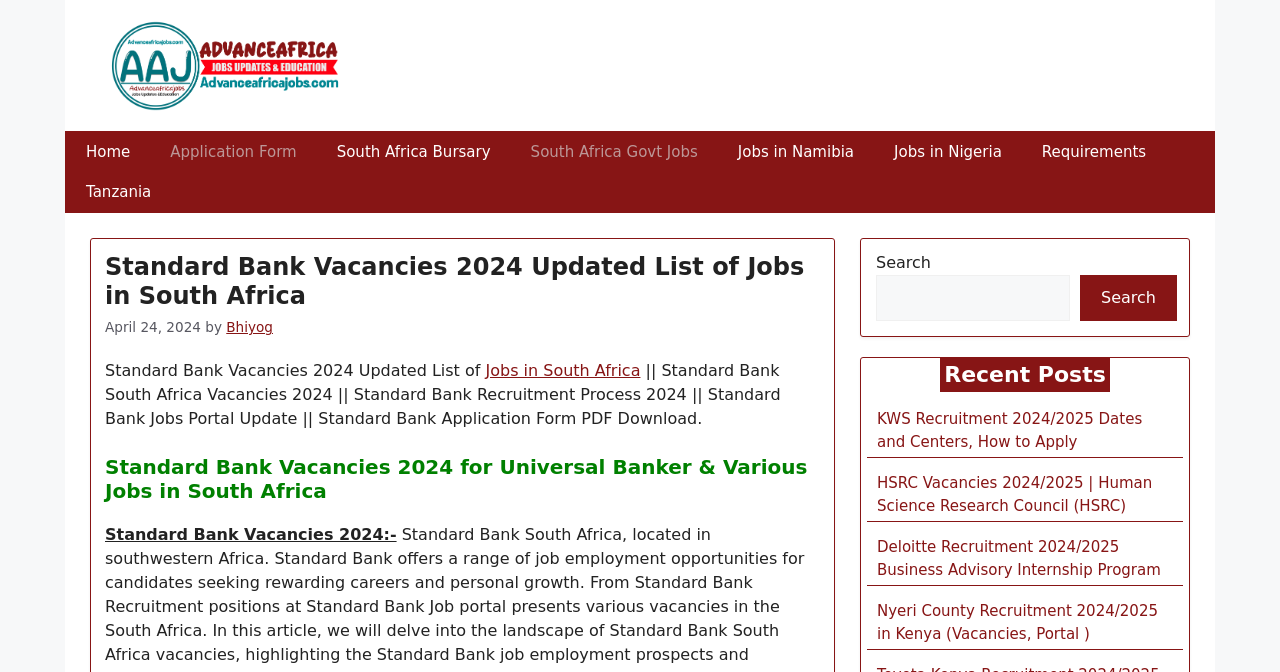Determine the bounding box coordinates of the target area to click to execute the following instruction: "Search for a job."

[0.684, 0.409, 0.836, 0.478]